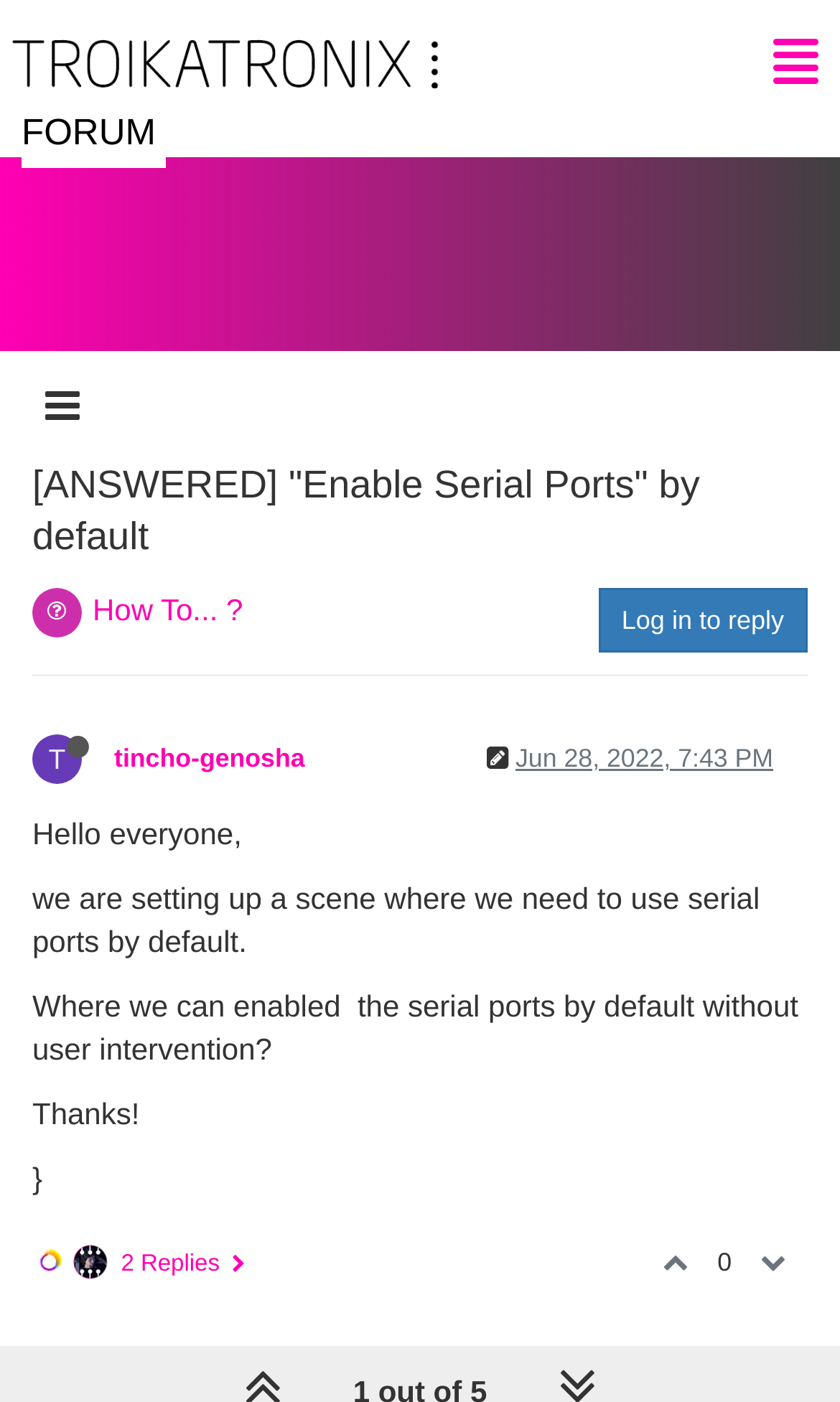Reply to the question with a single word or phrase:
What is the date of the post?

Jun 28, 2022, 7:43 PM